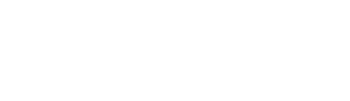Paint a vivid picture with your words by describing the image in detail.

The image depicts the logo of the "IFA Investment - Mortgage and Property Magazine." It features a sleek, modern design that reflects the publication's focus on real estate and mortgage advice. The logo is likely used to represent the brand in various media and communication channels, emphasizing its expertise in providing insights related to finance and property investments. In the context of the website, this logo serves to highlight the relationship between the publication and the mortgage advisory services offered, reinforcing the credibility and authority of the information presented to readers interested in mortgage and property-related topics.